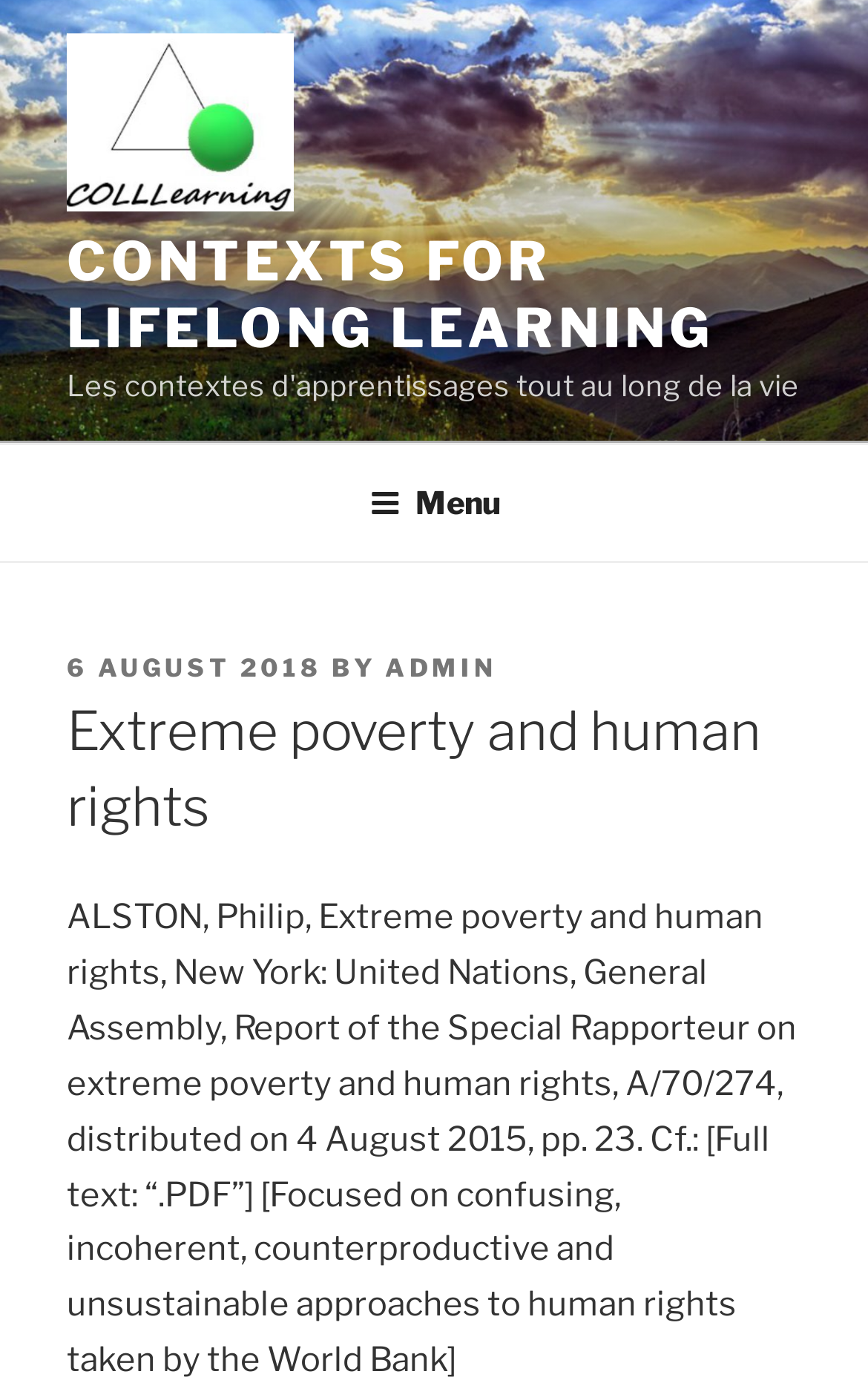Answer with a single word or phrase: 
Who is the author of the article?

ADMIN